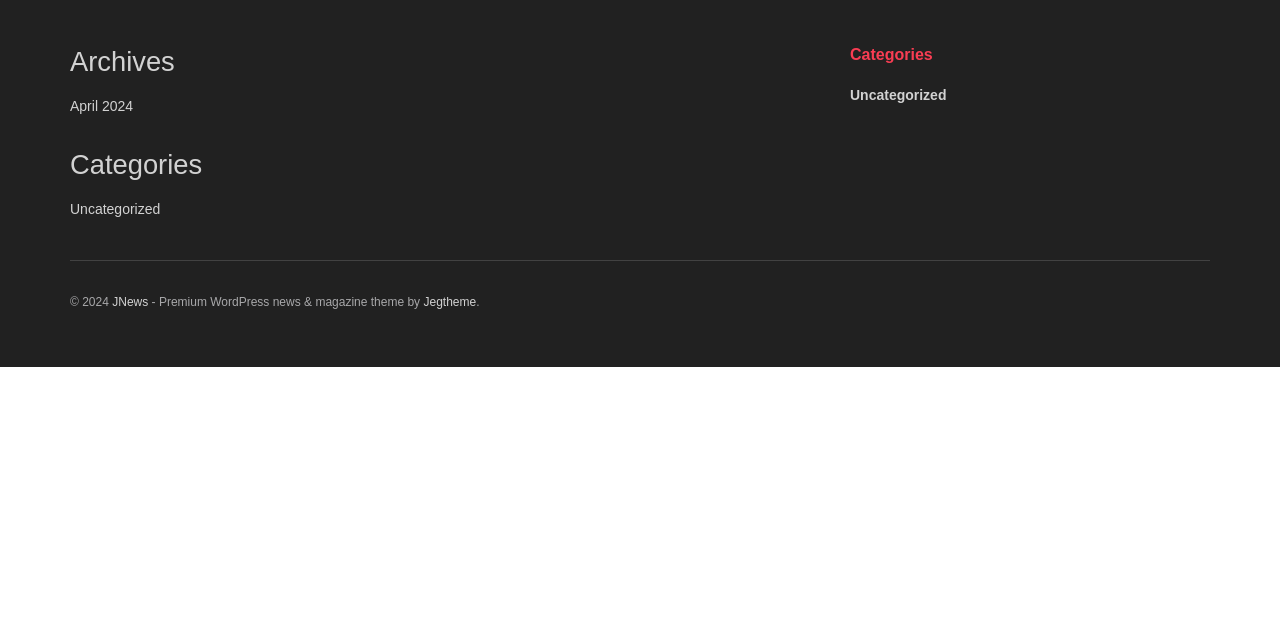Using the description "April 2024", predict the bounding box of the relevant HTML element.

[0.055, 0.153, 0.104, 0.178]